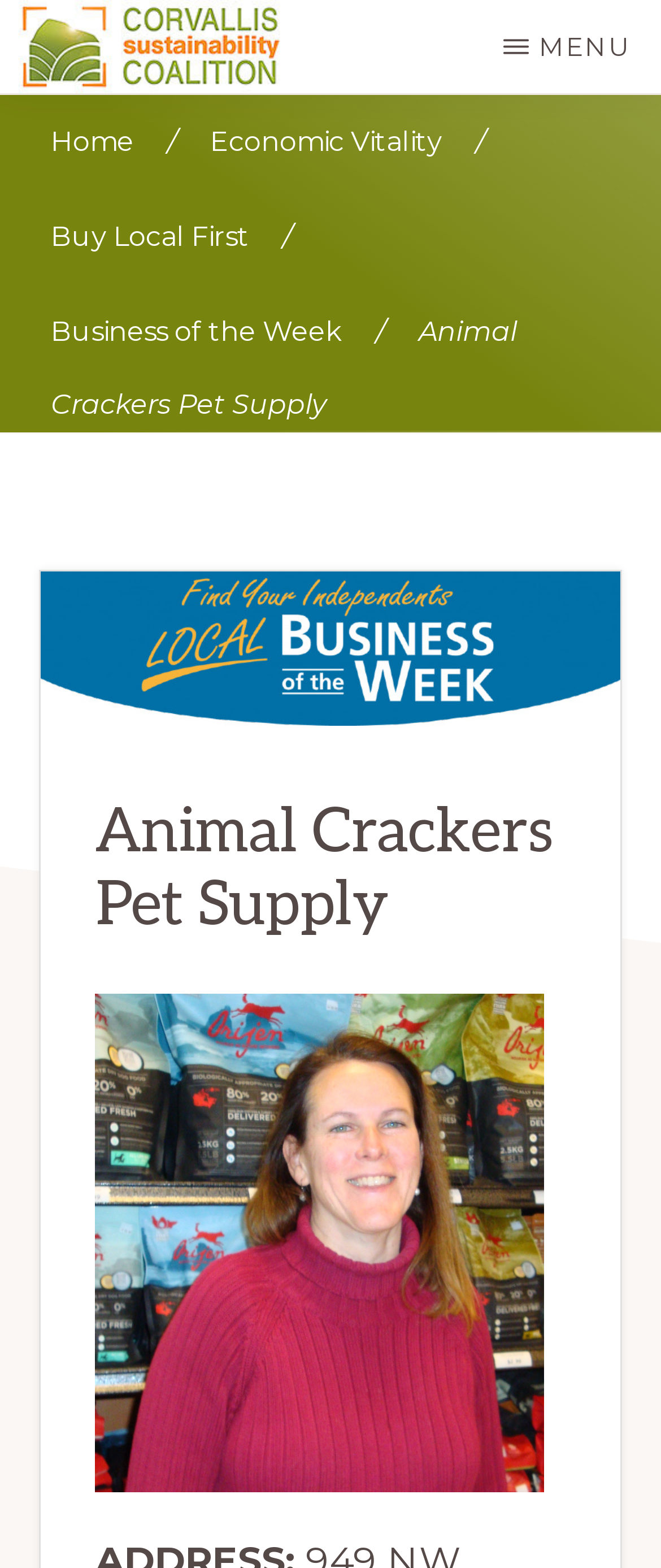Describe all the key features and sections of the webpage thoroughly.

The webpage is about the Corvallis Sustainability Coalition, specifically highlighting the "Business of the Week" feature, which focuses on Animal Crackers Pet Supply. 

At the top left corner, there is a Corvallis Sustainability Coalition logo, accompanied by the organization's name in text. Below the logo, there is a brief description of the organization's mission. 

On the top right corner, there is a menu button with a hamburger icon. 

The main content area is divided into two sections. On the left side, there is a breadcrumb navigation menu, which shows the path "Home > Economic Vitality > Buy Local First > Business of the Week > Animal Crackers Pet Supply". 

On the right side, there is a main heading that reads "Animal Crackers Pet Supply", which is the business of the week being featured.